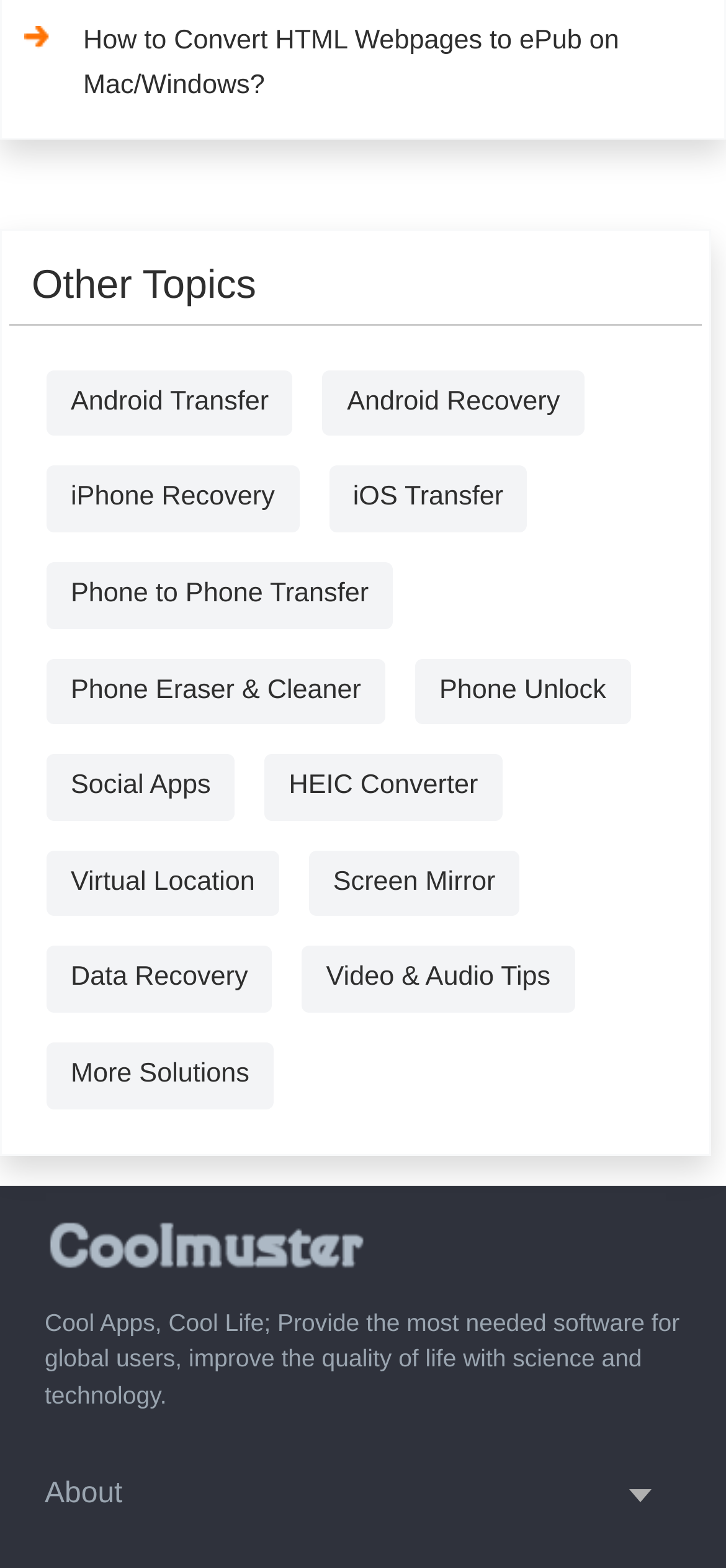Can you specify the bounding box coordinates of the area that needs to be clicked to fulfill the following instruction: "Click on 'More Solutions' button"?

[0.064, 0.665, 0.377, 0.707]